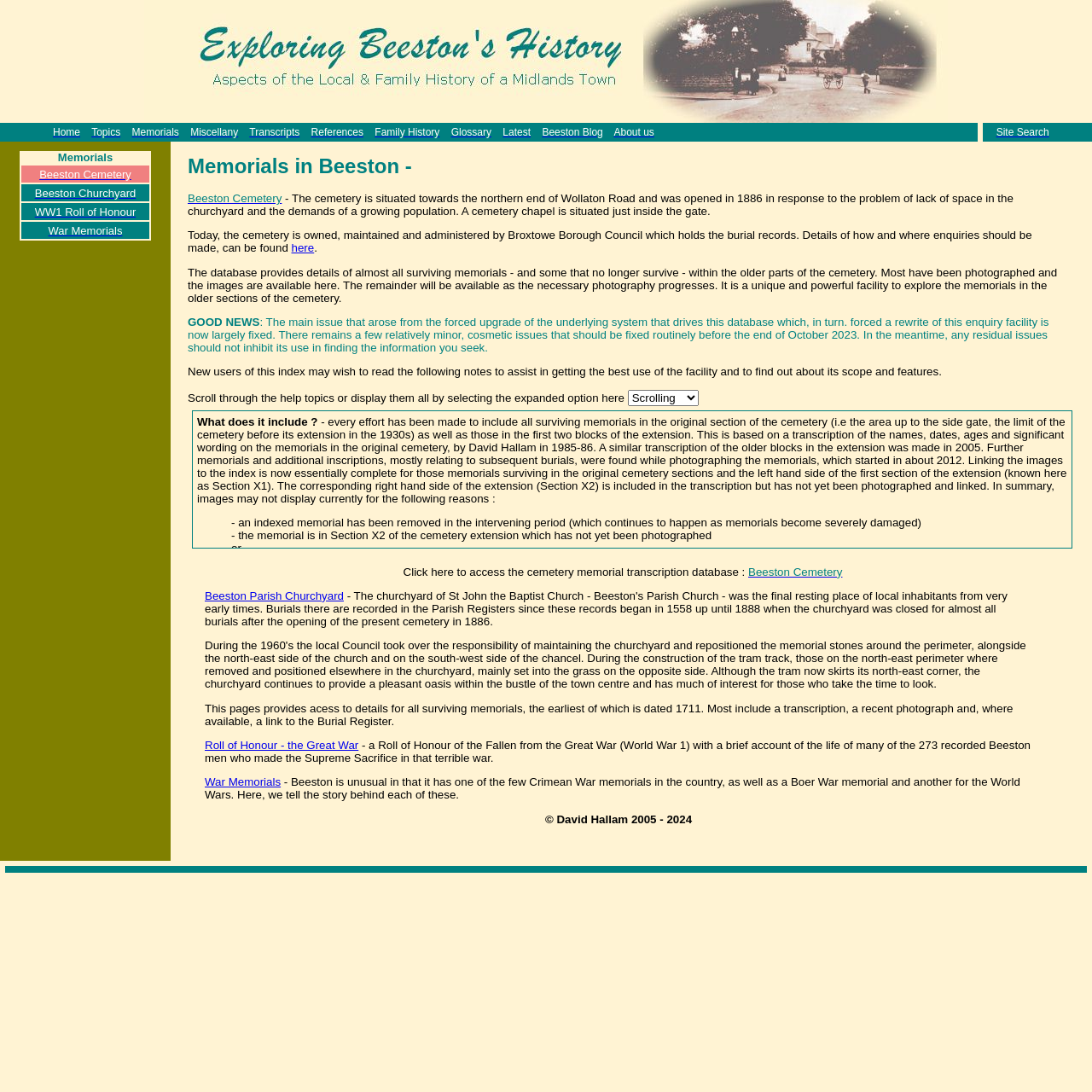Please find the bounding box coordinates of the element that must be clicked to perform the given instruction: "Click on the 'Site Search' link". The coordinates should be four float numbers from 0 to 1, i.e., [left, top, right, bottom].

[0.912, 0.116, 0.961, 0.127]